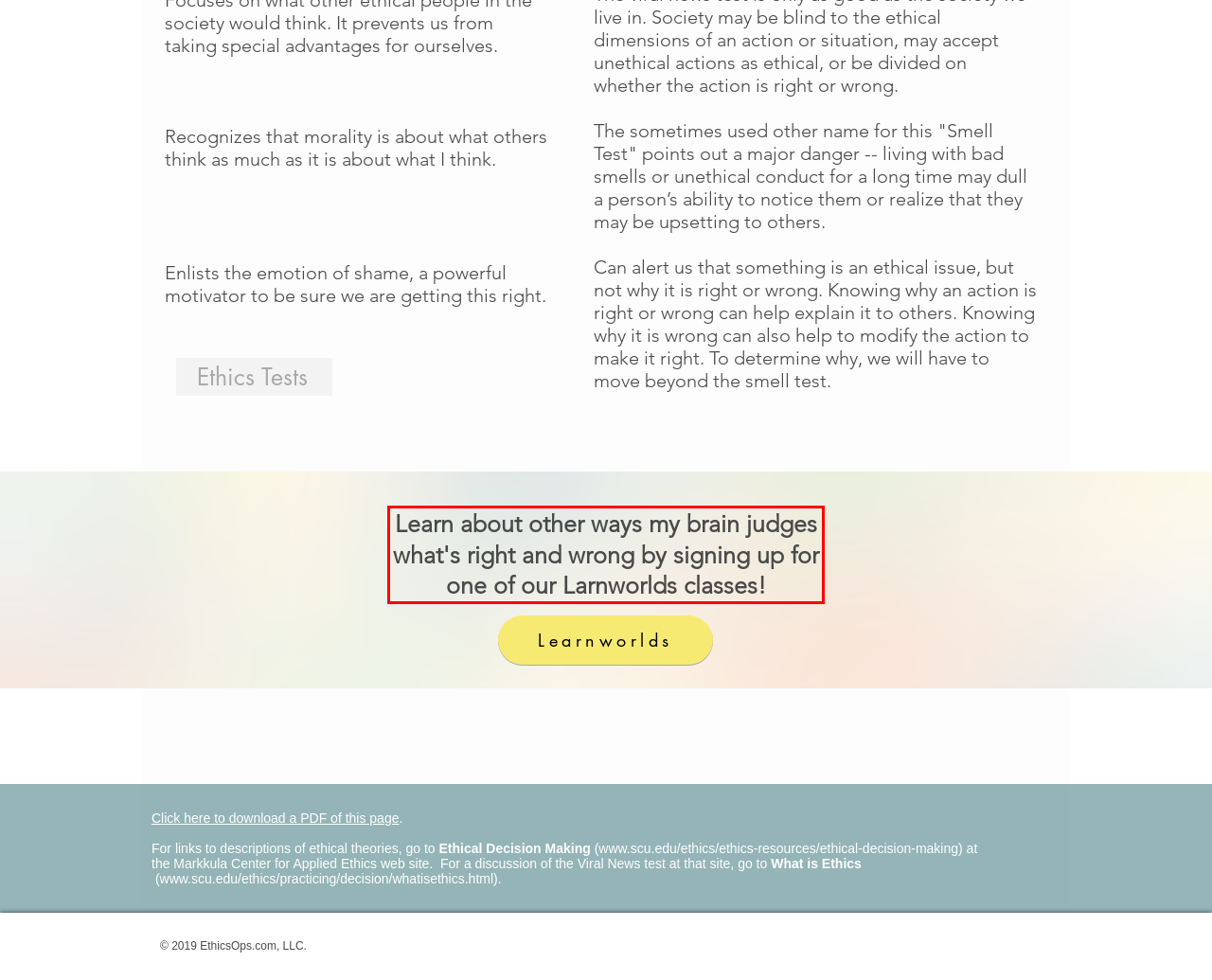Analyze the screenshot of the webpage and extract the text from the UI element that is inside the red bounding box.

Learn about other ways my brain judges what's right and wrong by signing up for one of our Larnworlds classes!